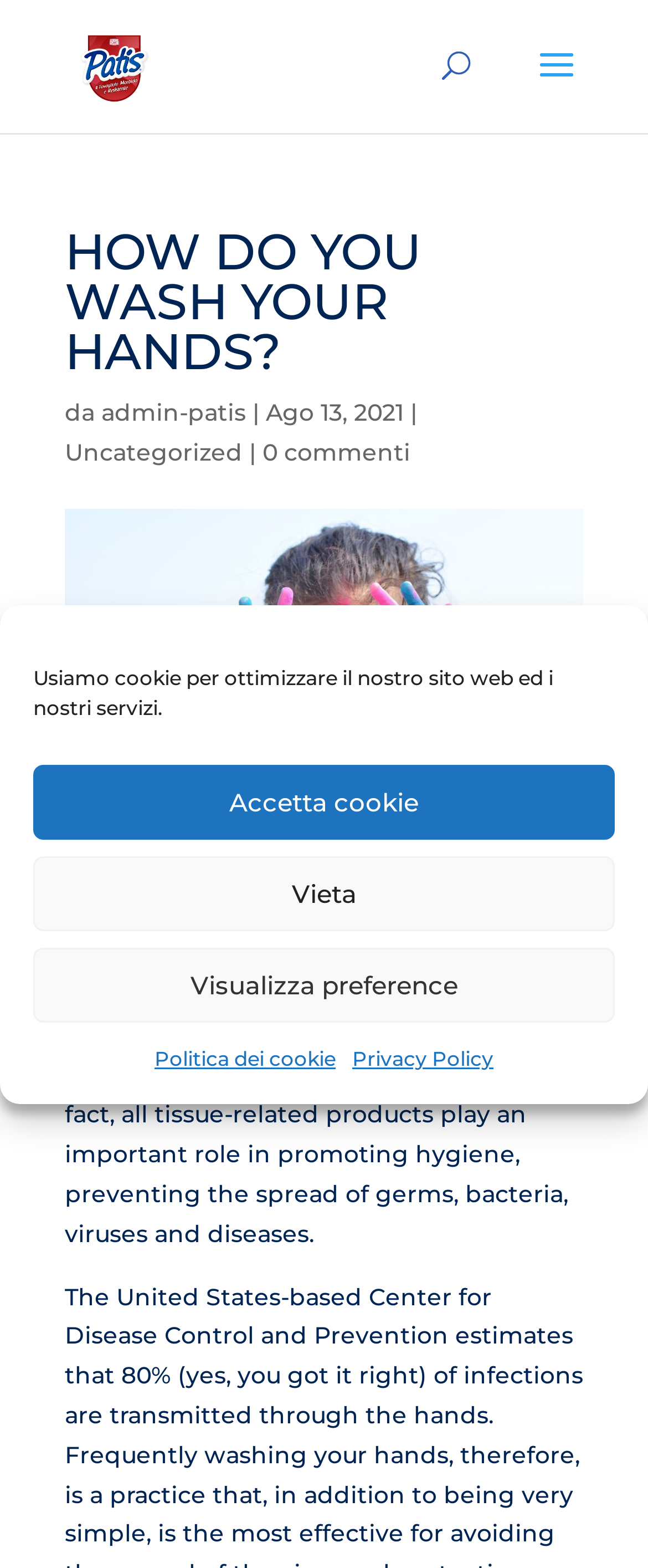What is the main topic of the article?
Offer a detailed and full explanation in response to the question.

I found the main topic of the article by reading the article content which talks about the importance of toilet paper, towels, handkerchiefs, and paper napkins in promoting hygiene, cleanliness, and comfort.